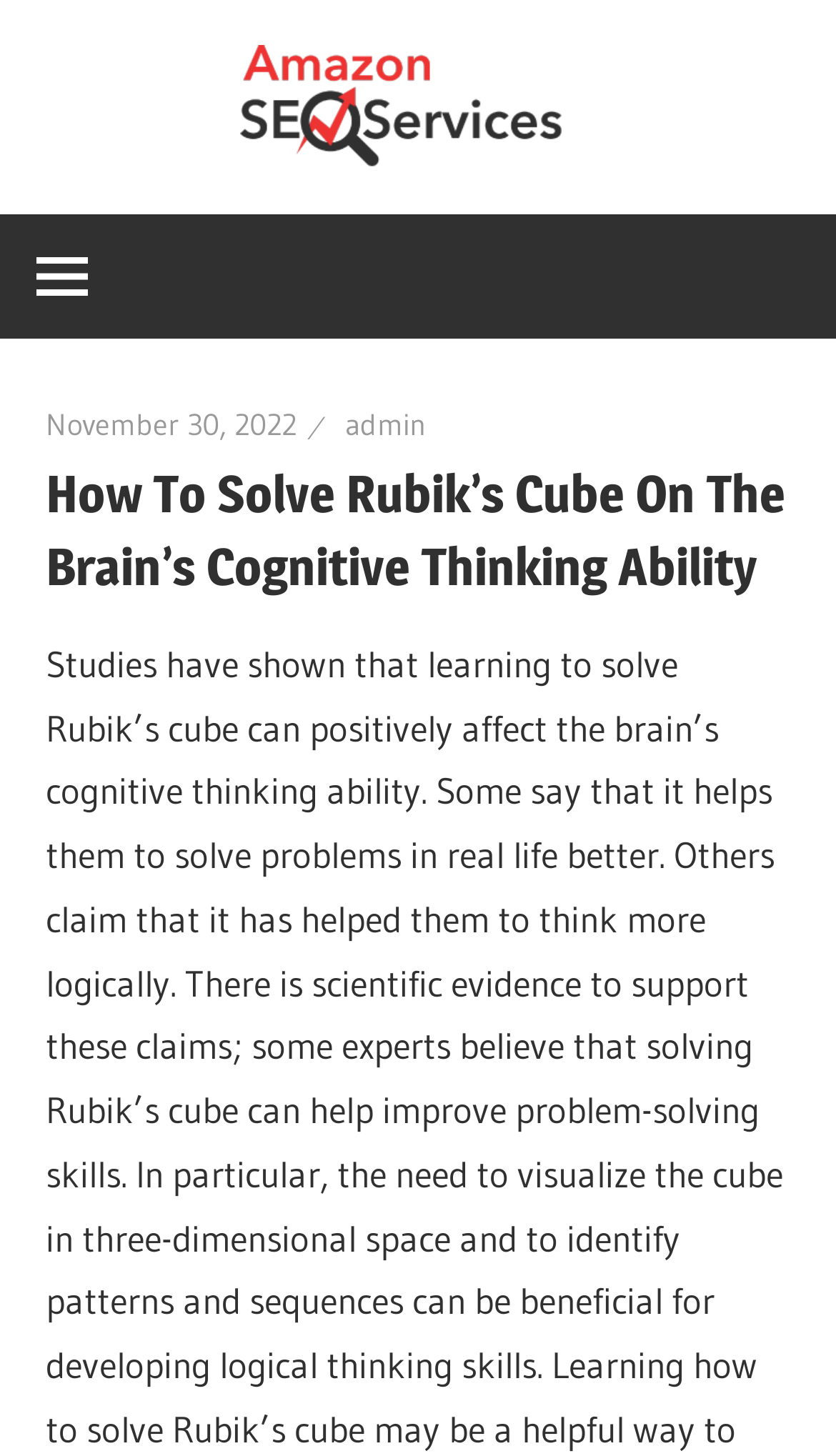Identify the bounding box for the described UI element. Provide the coordinates in (top-left x, top-left y, bottom-right x, bottom-right y) format with values ranging from 0 to 1: Navigation

[0.0, 0.147, 0.149, 0.233]